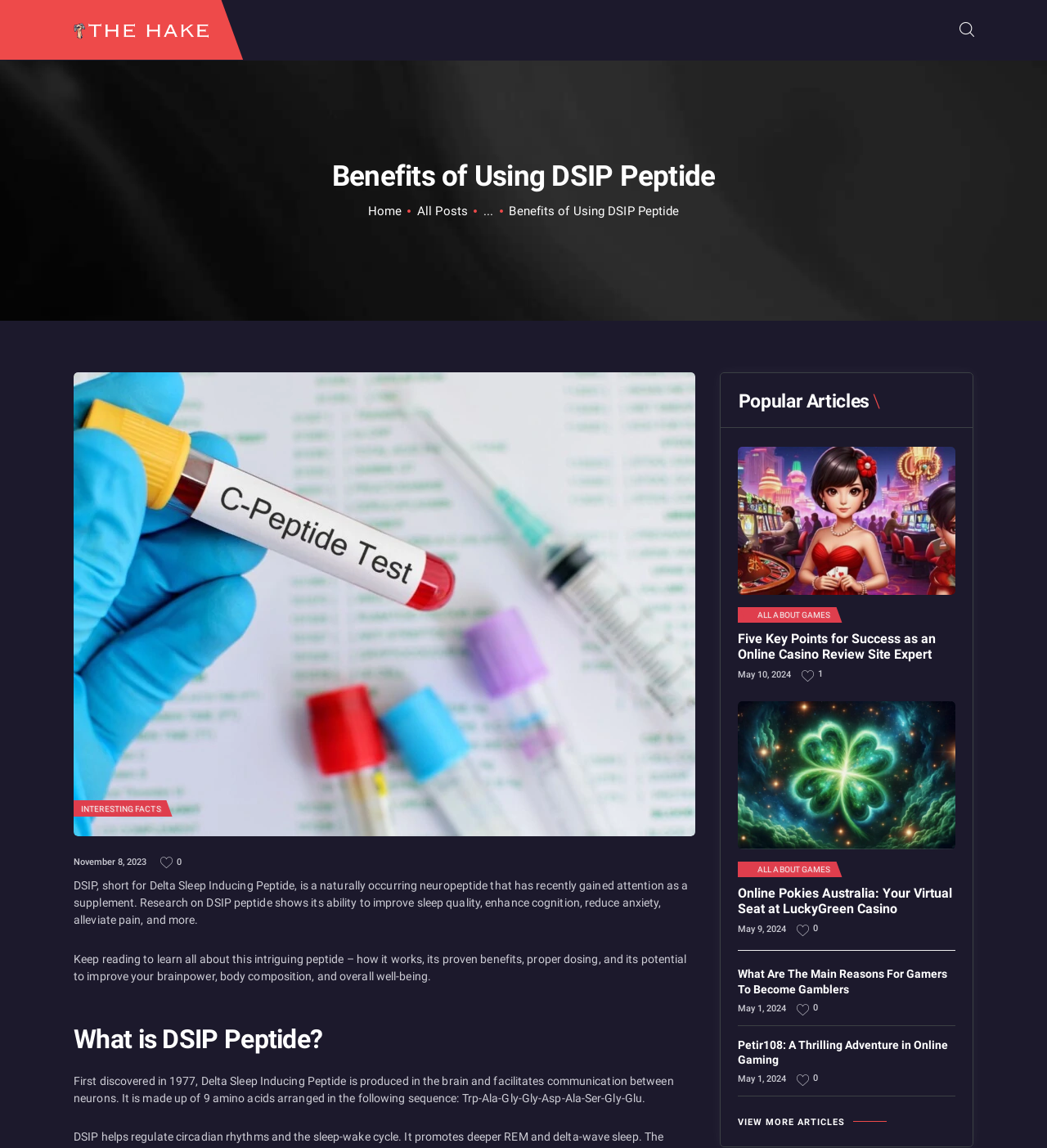Please determine the bounding box coordinates of the element to click on in order to accomplish the following task: "View the 'Political Science' program details". Ensure the coordinates are four float numbers ranging from 0 to 1, i.e., [left, top, right, bottom].

None